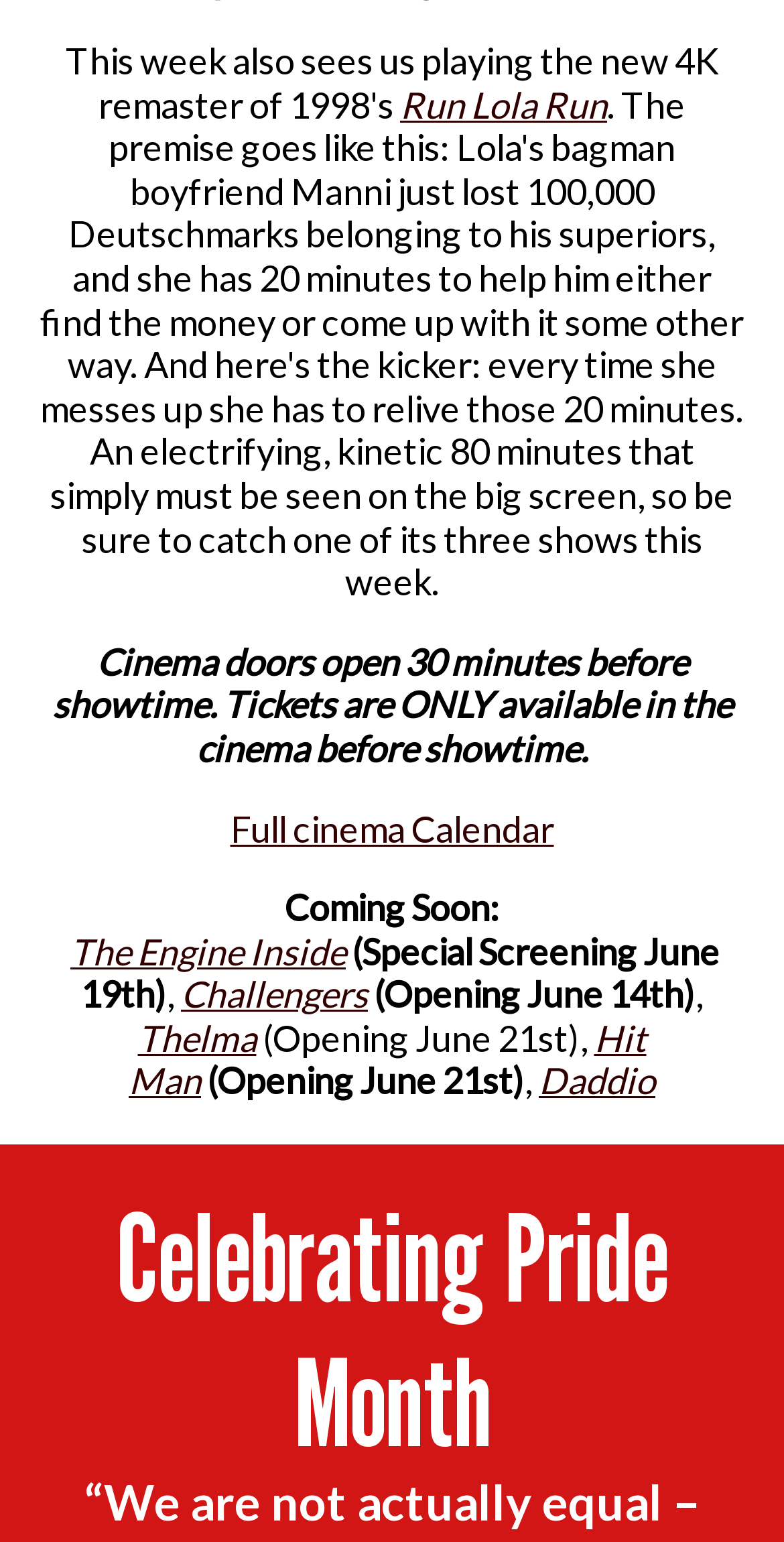What is the purpose of the webpage?
Deliver a detailed and extensive answer to the question.

The webpage appears to be a cinema's website, and it lists various movie titles, showtimes, and other relevant information. The purpose of the webpage is to provide users with information about the movies currently showing or coming soon to the cinema.